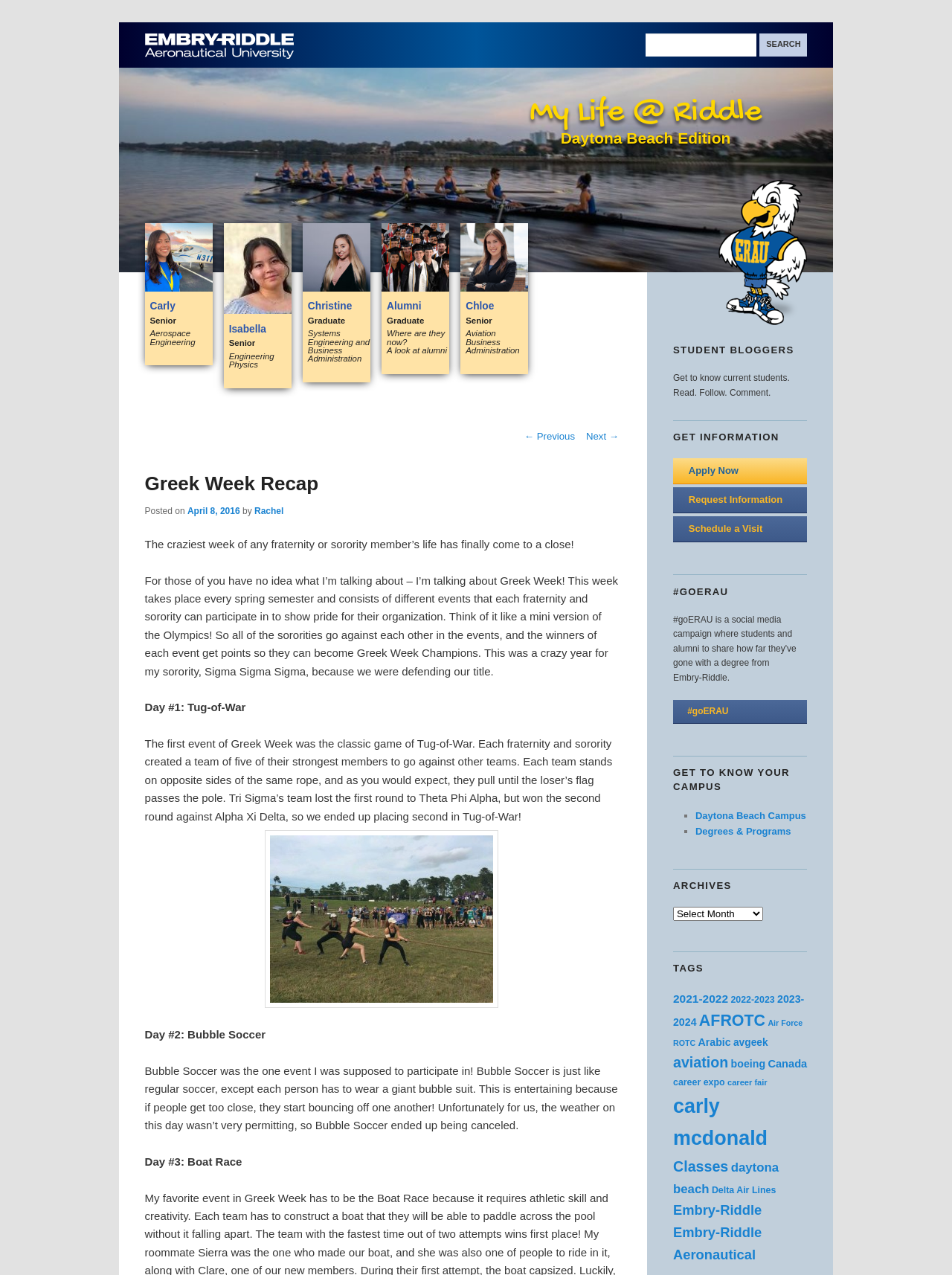What is the event mentioned in the blog post that was canceled due to weather?
Using the image provided, answer with just one word or phrase.

Bubble Soccer